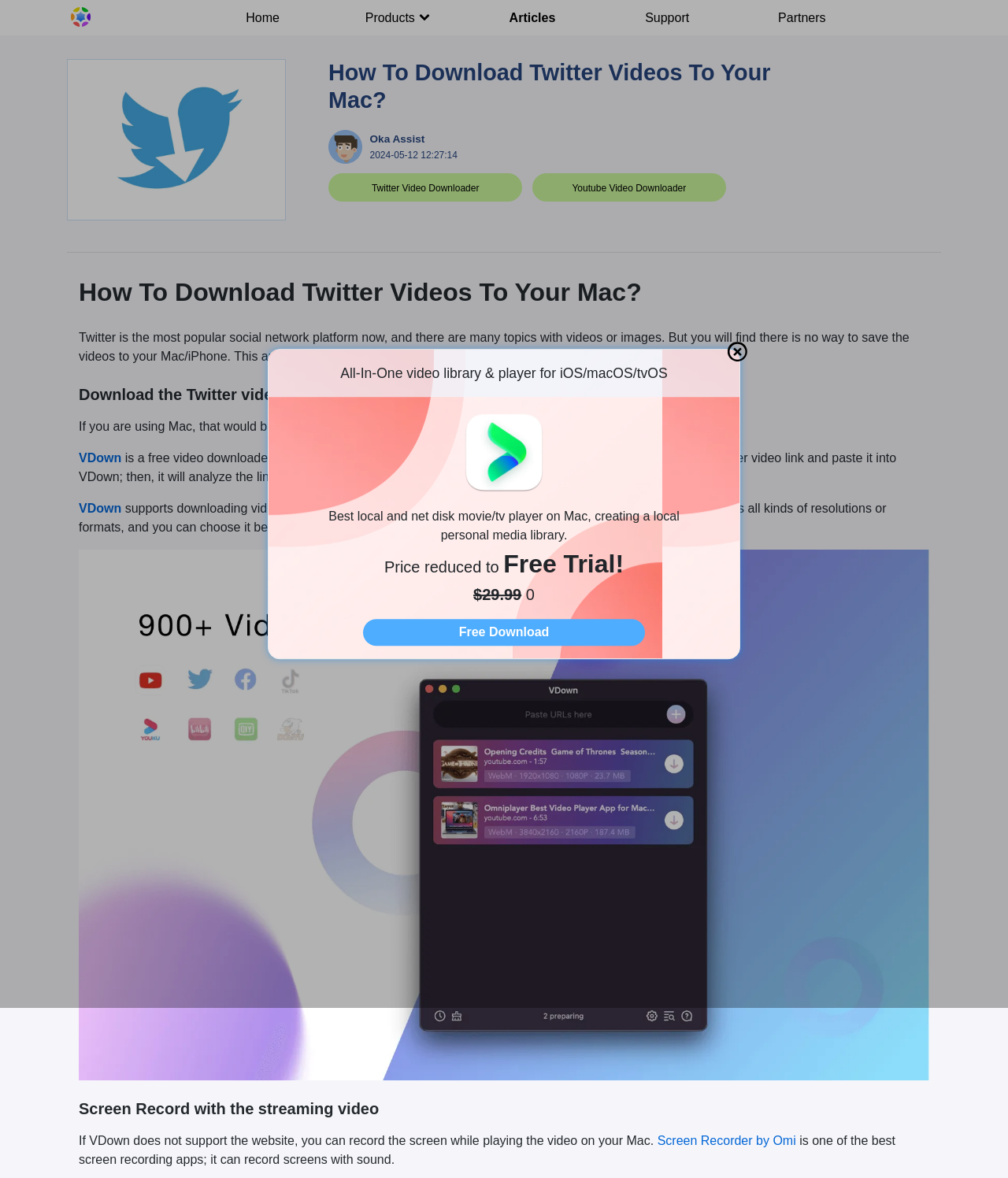Explain the webpage's layout and main content in detail.

The webpage is about Twitter Video Downloader and Youtube Video Downloader, with a focus on how to download Twitter videos to a Mac. At the top, there is a navigation menu with links to "Home", "Products", "Articles", "Support", and "Partners". Below the menu, there is a promotional section with an image and text describing an all-in-one video library and player for iOS, macOS, and tvOS.

To the right of the promotional section, there is a call-to-action area with a "Free Trial!" button and a discounted price of $29.99. Below this area, there is a "Free Download" link.

On the left side of the page, there is a section with a heading "How To Download Twitter Videos To Your Mac?" and a brief introduction to the topic. The article explains that Twitter does not allow saving videos to a Mac or iPhone, but provides a solution using a free tool called VDown.

The article is divided into sections, including "Download the Twitter video with VDown" and "Screen Record with the streaming video". The first section describes how to use VDown to download Twitter videos, while the second section provides an alternative method of screen recording using an app called Screen Recorder by Omi.

Throughout the page, there are several images, including a logo at the top and screenshots or icons related to the topic. The overall layout is organized, with clear headings and concise text.